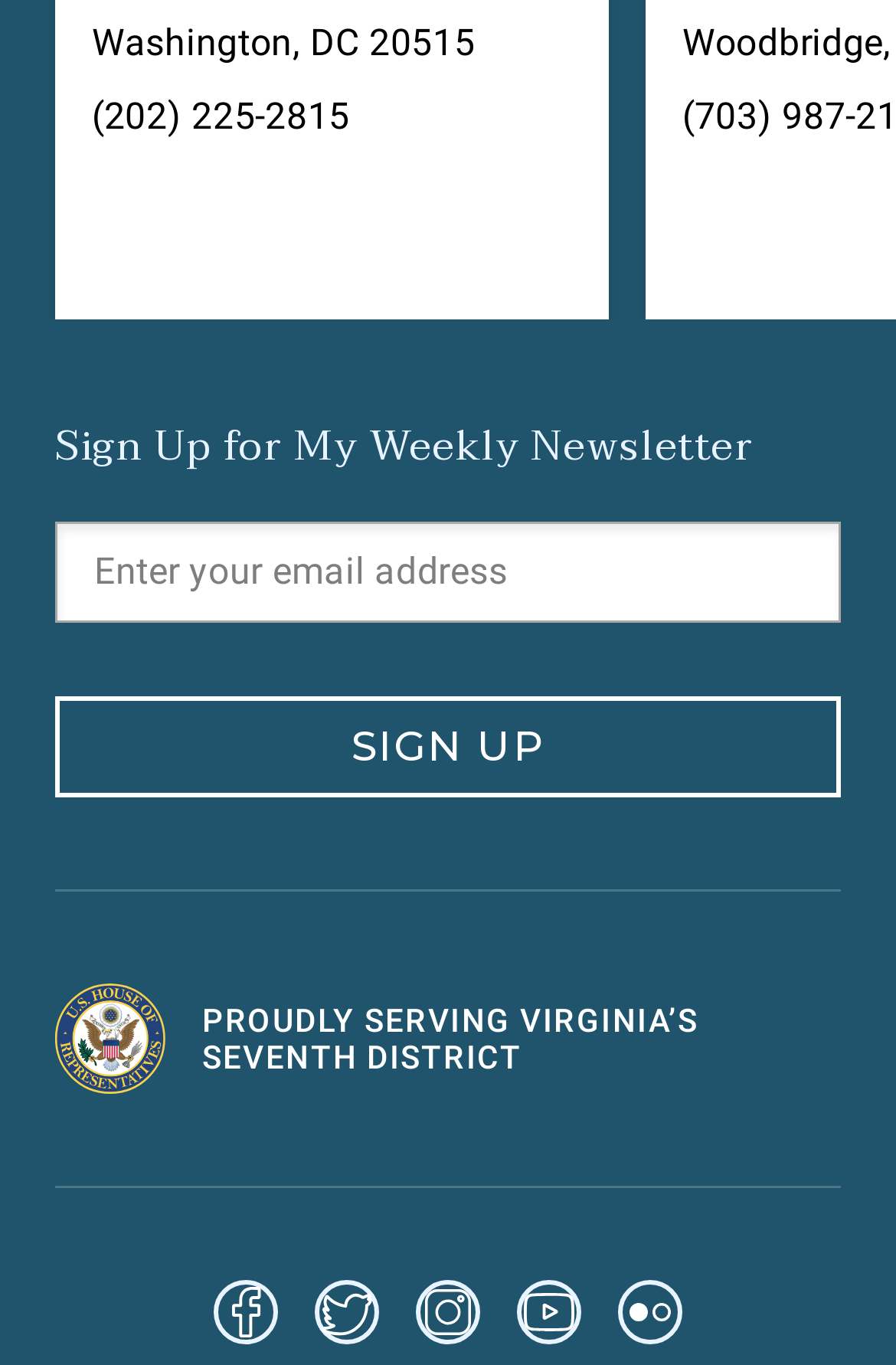Locate the bounding box of the UI element based on this description: "alt="The Sticky Burr Web Comic"". Provide four float numbers between 0 and 1 as [left, top, right, bottom].

None